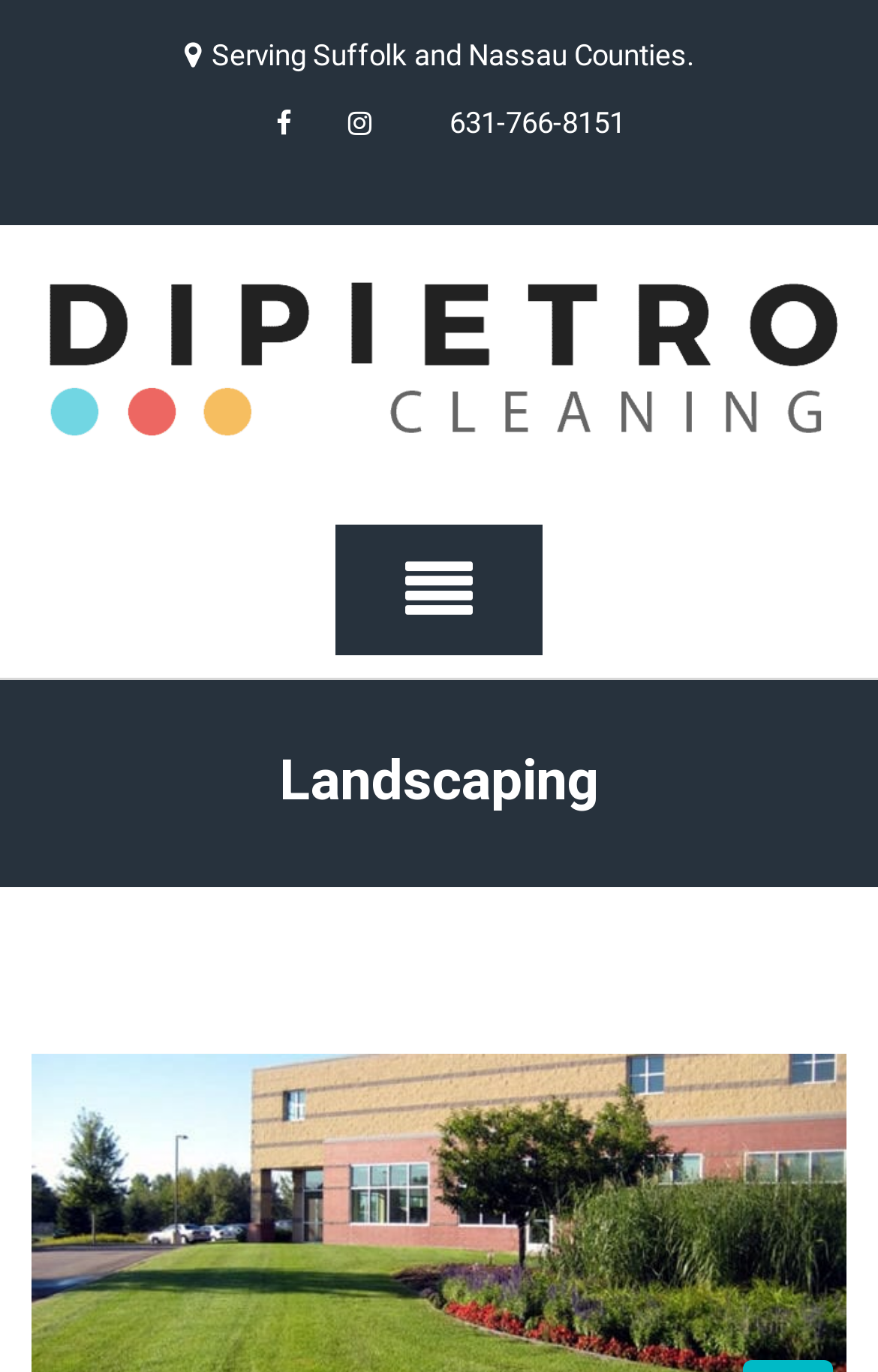What is the name of the related company?
Based on the image, answer the question with as much detail as possible.

The related company's name can be found in the link element with bounding box coordinates [0.035, 0.303, 0.965, 0.334], which contains the text 'DiPietro Cleaning'.